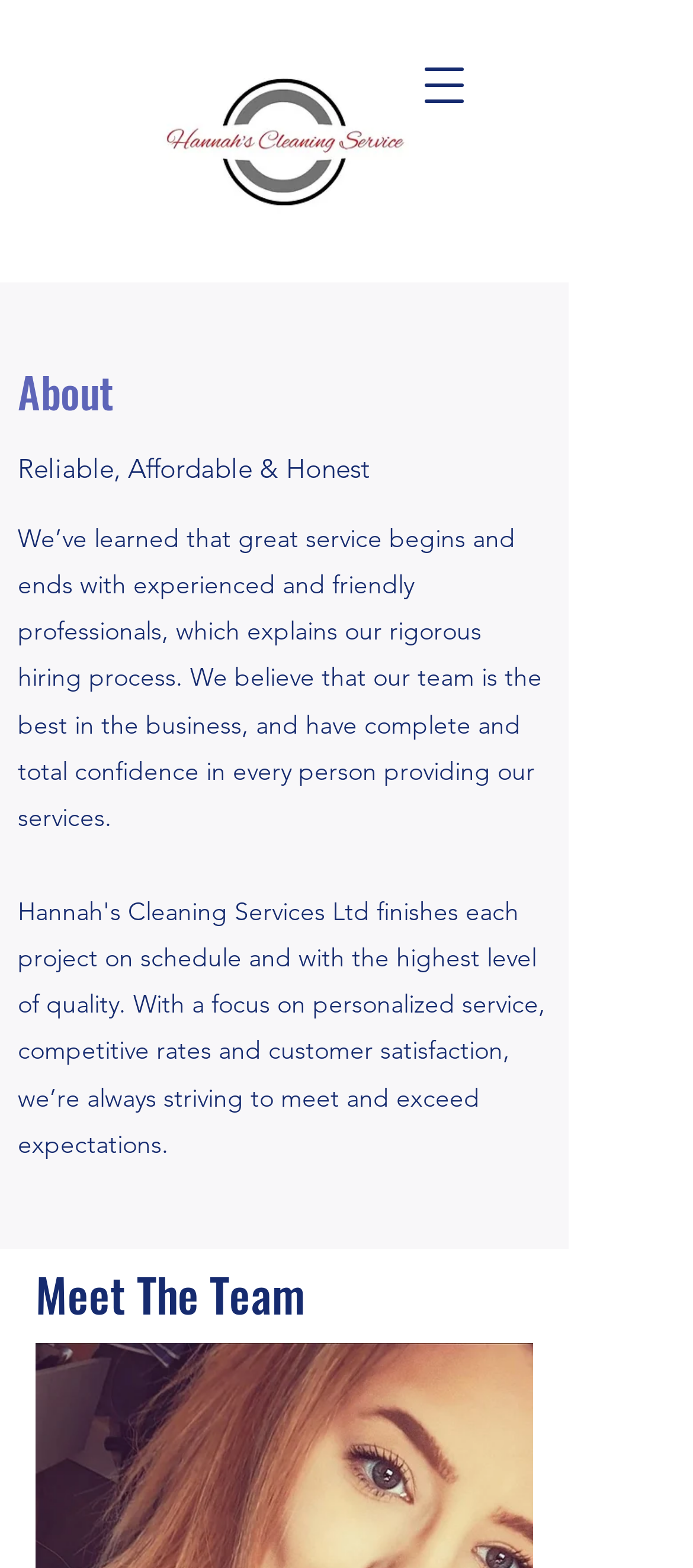What is the name of the cleaning service?
Please provide a comprehensive answer based on the details in the screenshot.

The name of the cleaning service can be found in the image description 'Hannah's Cleaning Service.jpg' and also in the heading 'About' which suggests that the webpage is about Hannah's Cleaning Service.